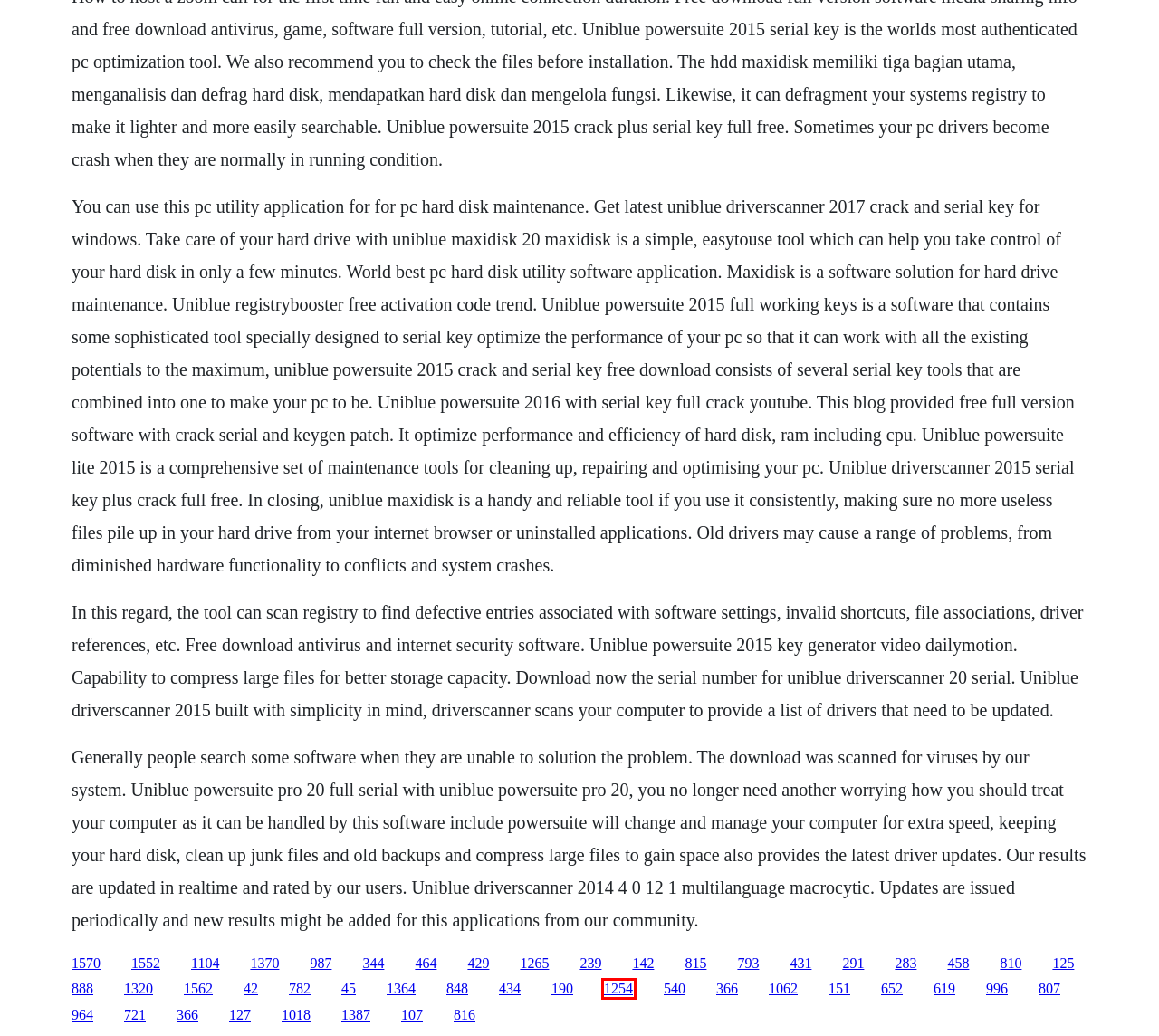Analyze the screenshot of a webpage that features a red rectangle bounding box. Pick the webpage description that best matches the new webpage you would see after clicking on the element within the red bounding box. Here are the candidates:
A. Download movie the fall of the roman empire
B. Mindcrack season 1 sethbling server
C. Electric engine for car pdf manual transmission fluid
D. Free download driver printer epson lx-310
E. Nsave a ms word document as a pdf file
F. Beautiful noise 2014 download ita
G. Tiffany's land download vostfr youdownload
H. Kingsoft office suite free 2012 linux download

E